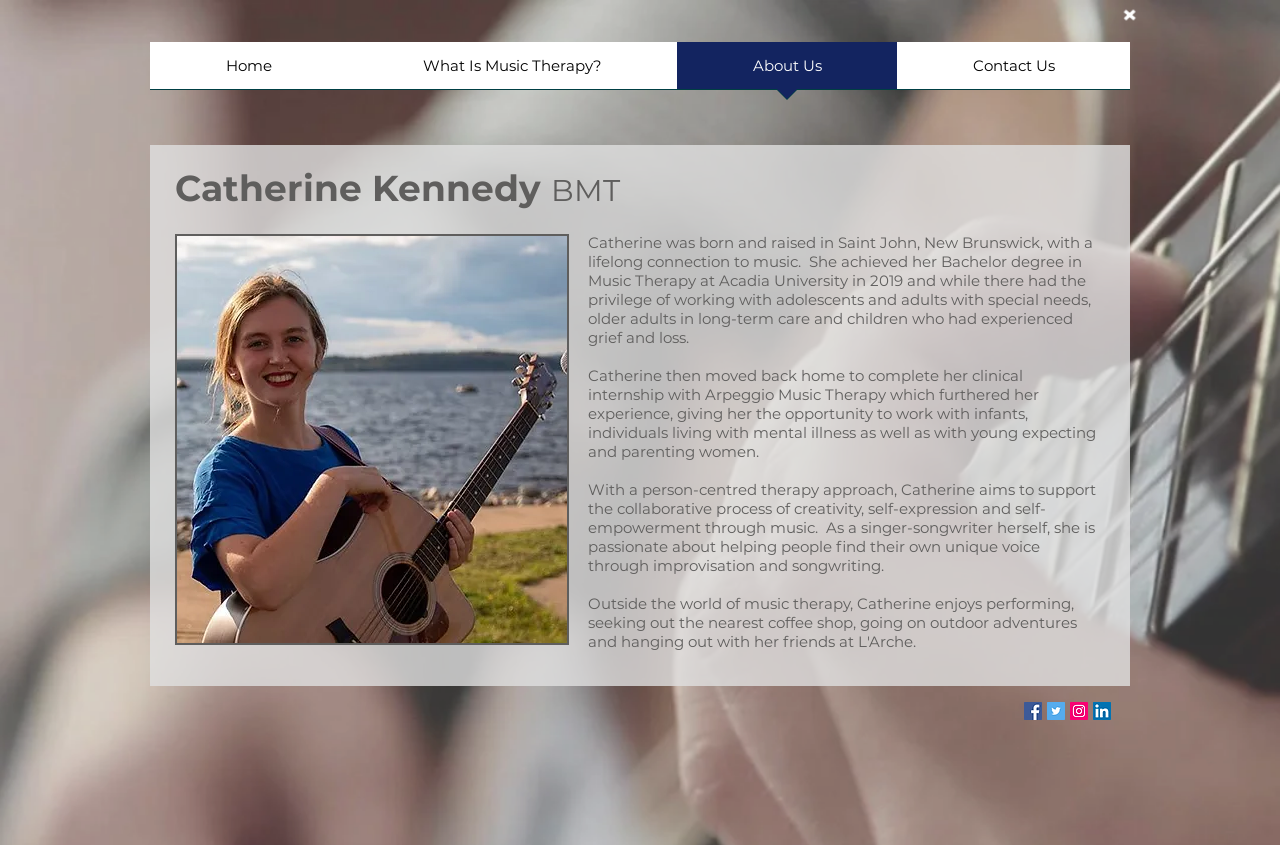Determine the bounding box for the UI element that matches this description: "Contact Us".

[0.701, 0.05, 0.883, 0.121]